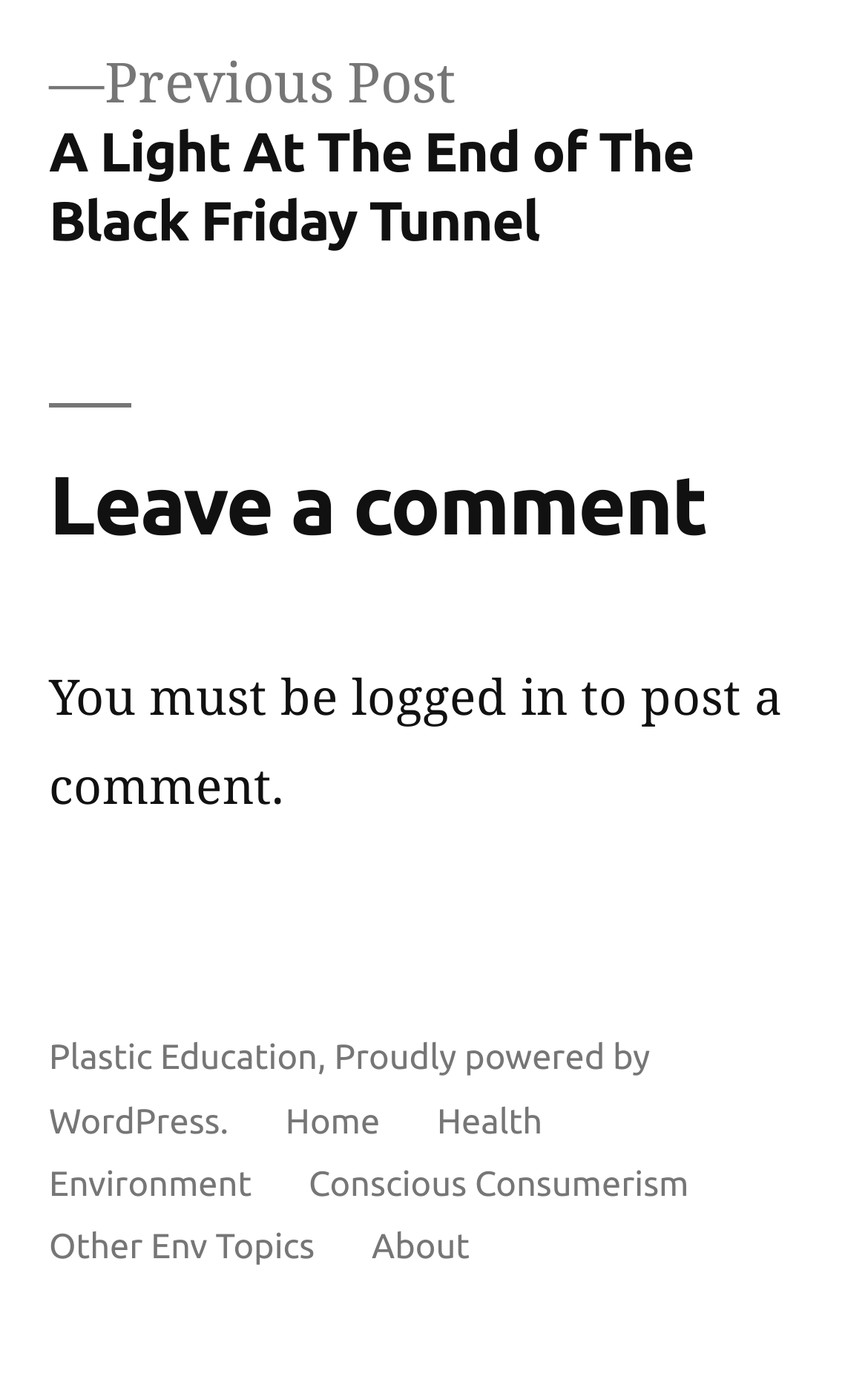For the following element description, predict the bounding box coordinates in the format (top-left x, top-left y, bottom-right x, bottom-right y). All values should be floating point numbers between 0 and 1. Description: Other Env Topics

[0.056, 0.891, 0.363, 0.92]